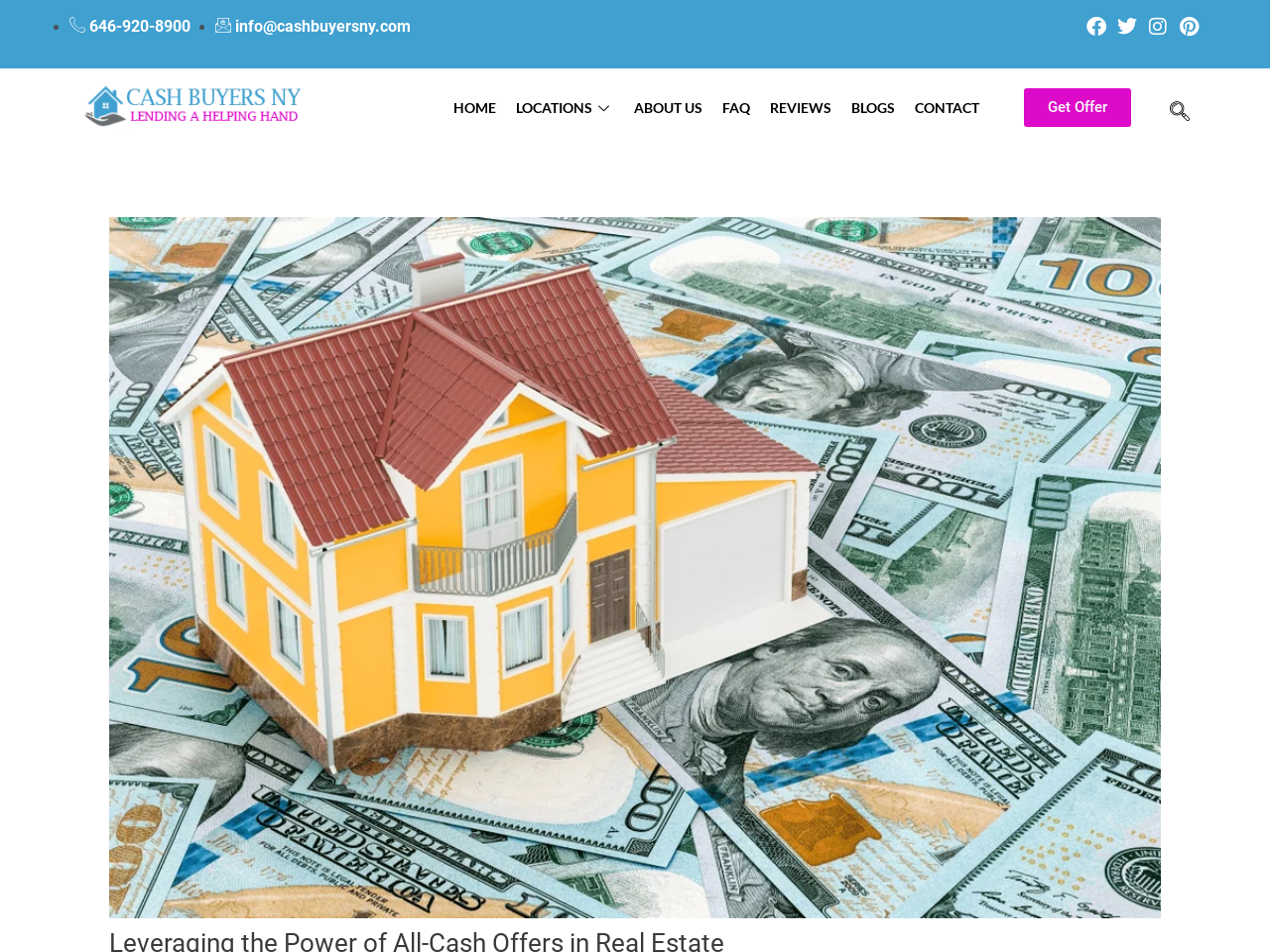Could you specify the bounding box coordinates for the clickable section to complete the following instruction: "Visit the Facebook page"?

[0.854, 0.015, 0.873, 0.04]